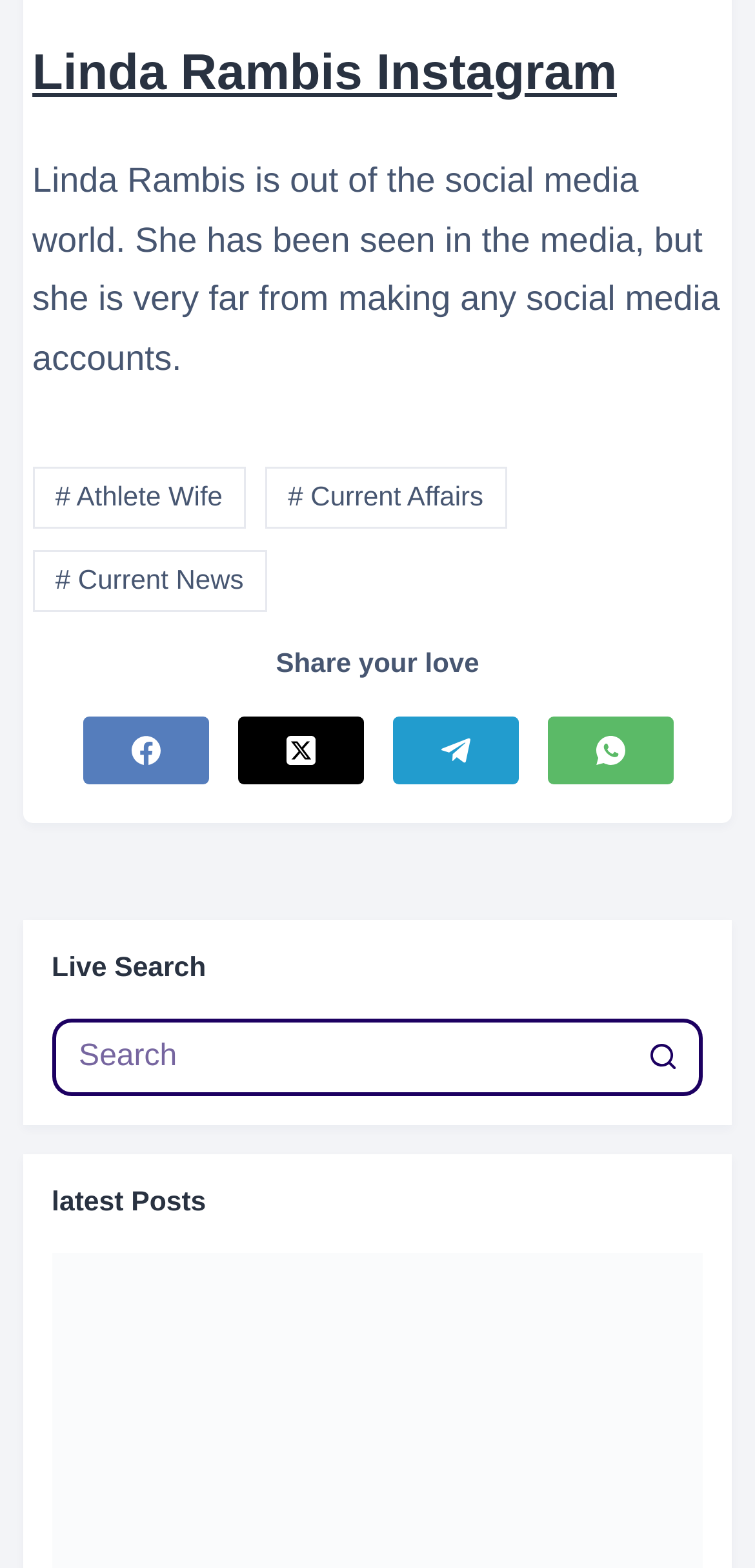What are the social media platforms available for sharing?
Answer the question with detailed information derived from the image.

The links 'Facebook', 'X (Twitter)', 'Telegram', and 'WhatsApp' are present on the webpage, indicating that these social media platforms are available for sharing.